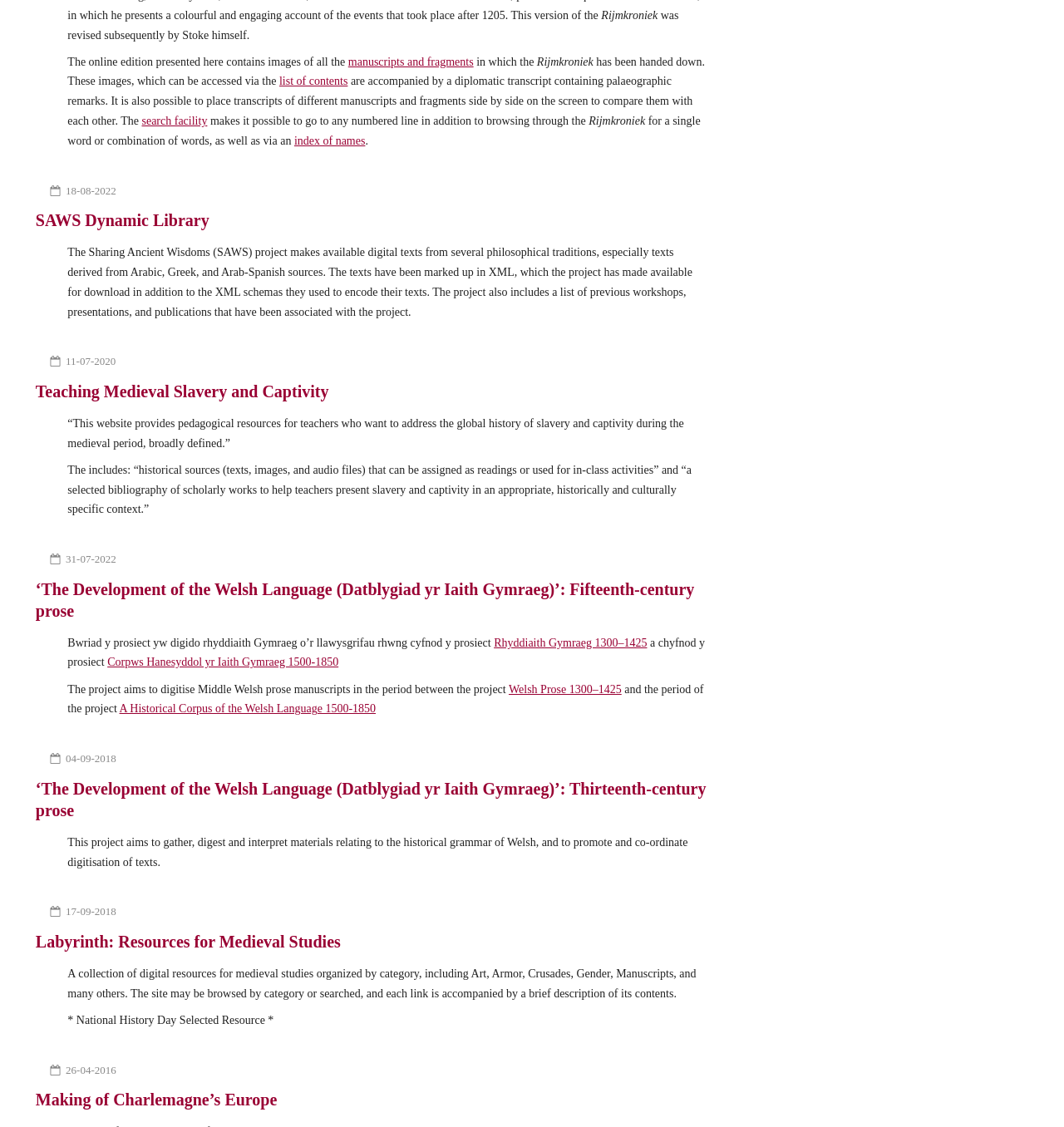Determine the bounding box coordinates of the clickable element necessary to fulfill the instruction: "access the list of contents". Provide the coordinates as four float numbers within the 0 to 1 range, i.e., [left, top, right, bottom].

[0.262, 0.067, 0.327, 0.078]